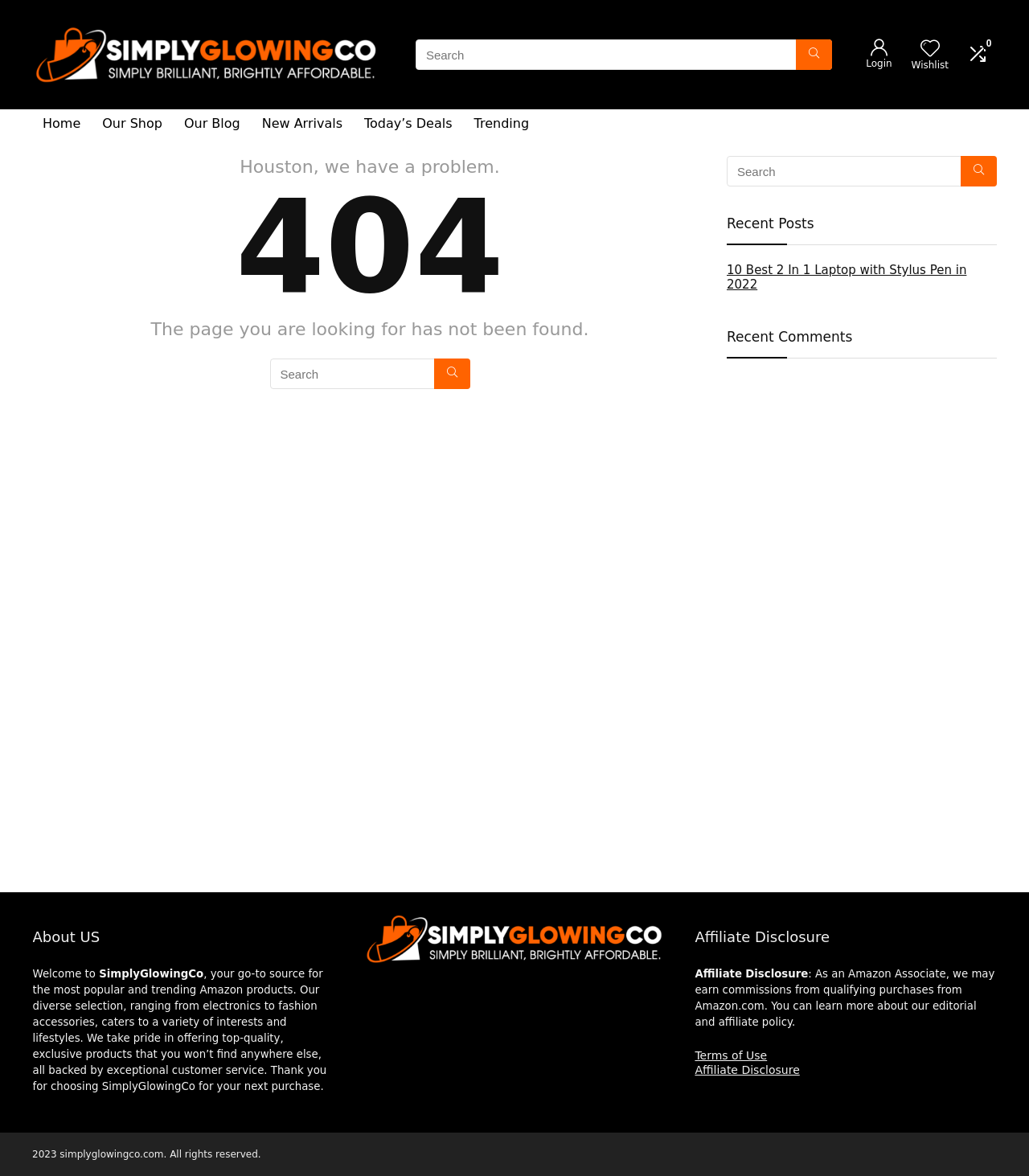Identify the bounding box coordinates for the UI element described as: "alt="SimplyGlowingCo"". The coordinates should be provided as four floats between 0 and 1: [left, top, right, bottom].

[0.031, 0.014, 0.369, 0.027]